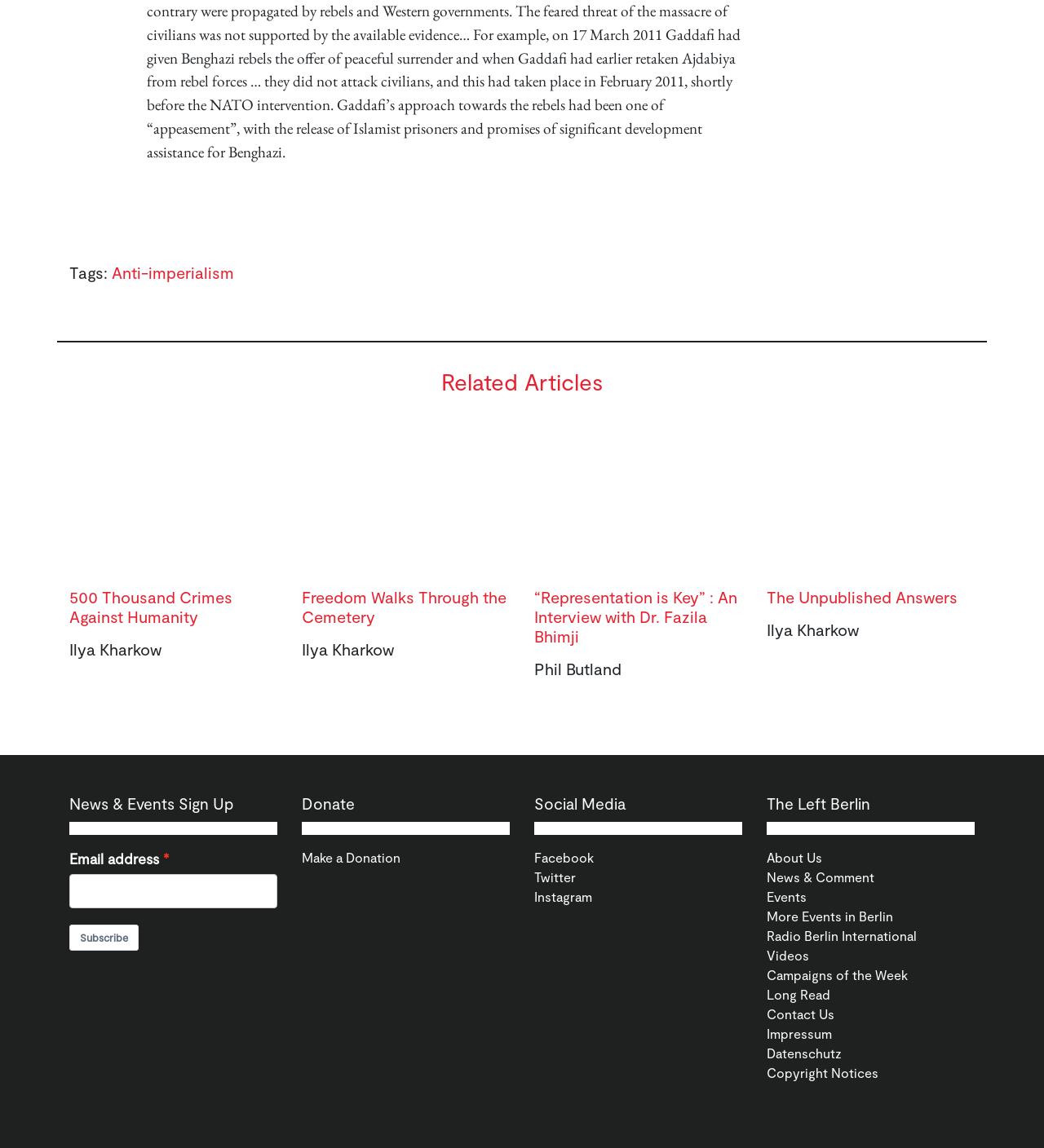Determine the bounding box coordinates of the clickable region to carry out the instruction: "Visit the Facebook page".

[0.512, 0.74, 0.569, 0.754]